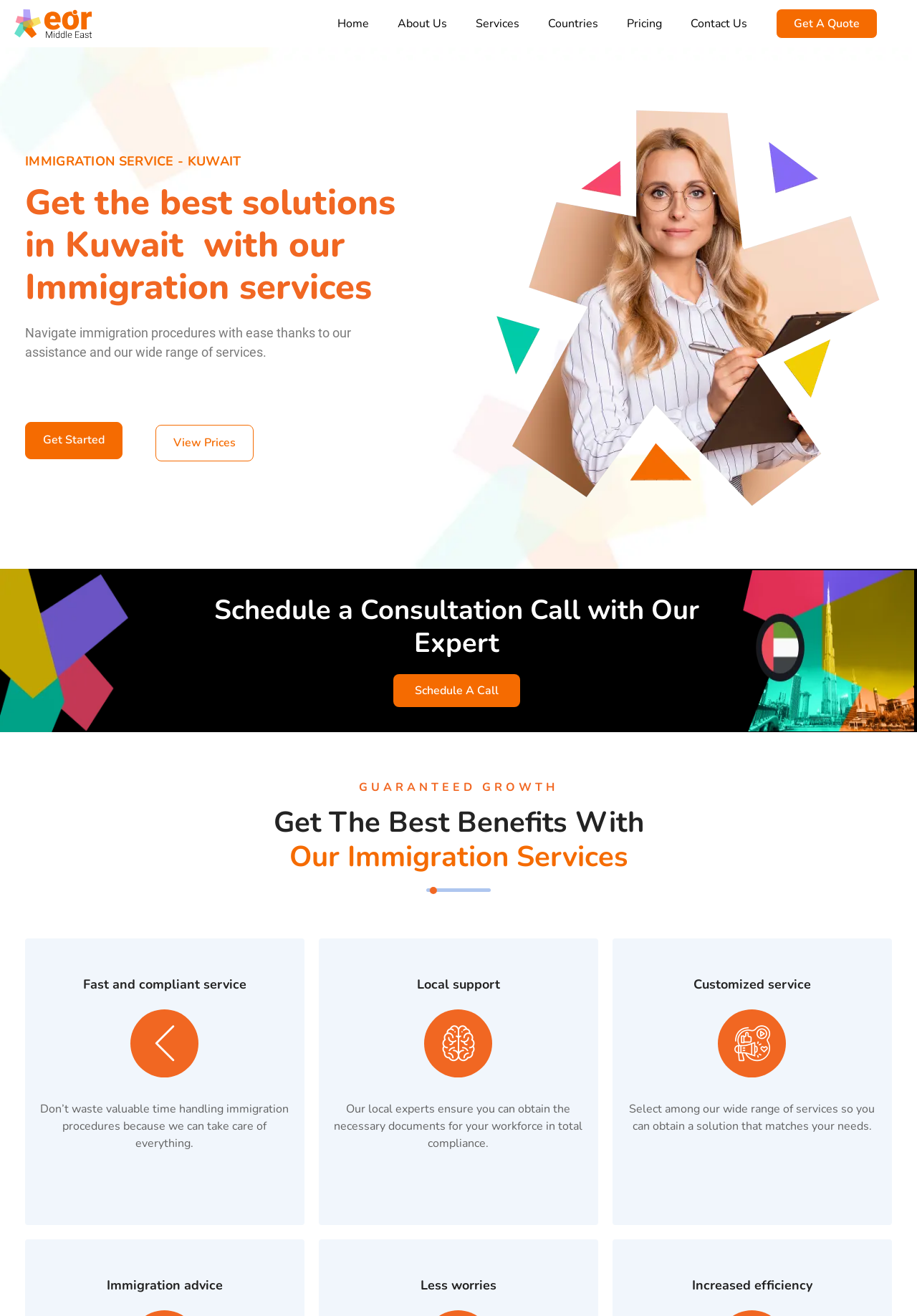Construct a comprehensive caption that outlines the webpage's structure and content.

The webpage is about Best Immigration Services in Kuwait, specifically highlighting the services offered by EOR Middle East. At the top left corner, there is an EOR logo, followed by a navigation menu with links to "Home", "About Us", "Services", "Countries", "Pricing", and "Contact Us". 

Below the navigation menu, there is a prominent heading that reads "Get the best solutions in Kuwait with our Immigration services". This is accompanied by a brief description of the services offered, which is "Navigate immigration procedures with ease thanks to our assistance and our wide range of services." 

On the left side, there are two call-to-action buttons, "Get Started" and "View Prices", which are likely to prompt users to take action. 

The main content area features an image related to Employer of Record Services, taking up most of the width. Below this image, there is a section with a heading "Schedule a Consultation Call with Our Expert" and a link to "Schedule A Call". 

On the right side, there is an image of Turkey EOR. 

Further down, there are four sections with headings "GUARANTEED GROWTH", "Get The Best Benefits With Our Immigration Services", "Fast and compliant service", and "Local support", each accompanied by a brief description. These sections are followed by three more sections with headings "Customized service", "Immigration advice", and "Less worries", each with a brief description as well.